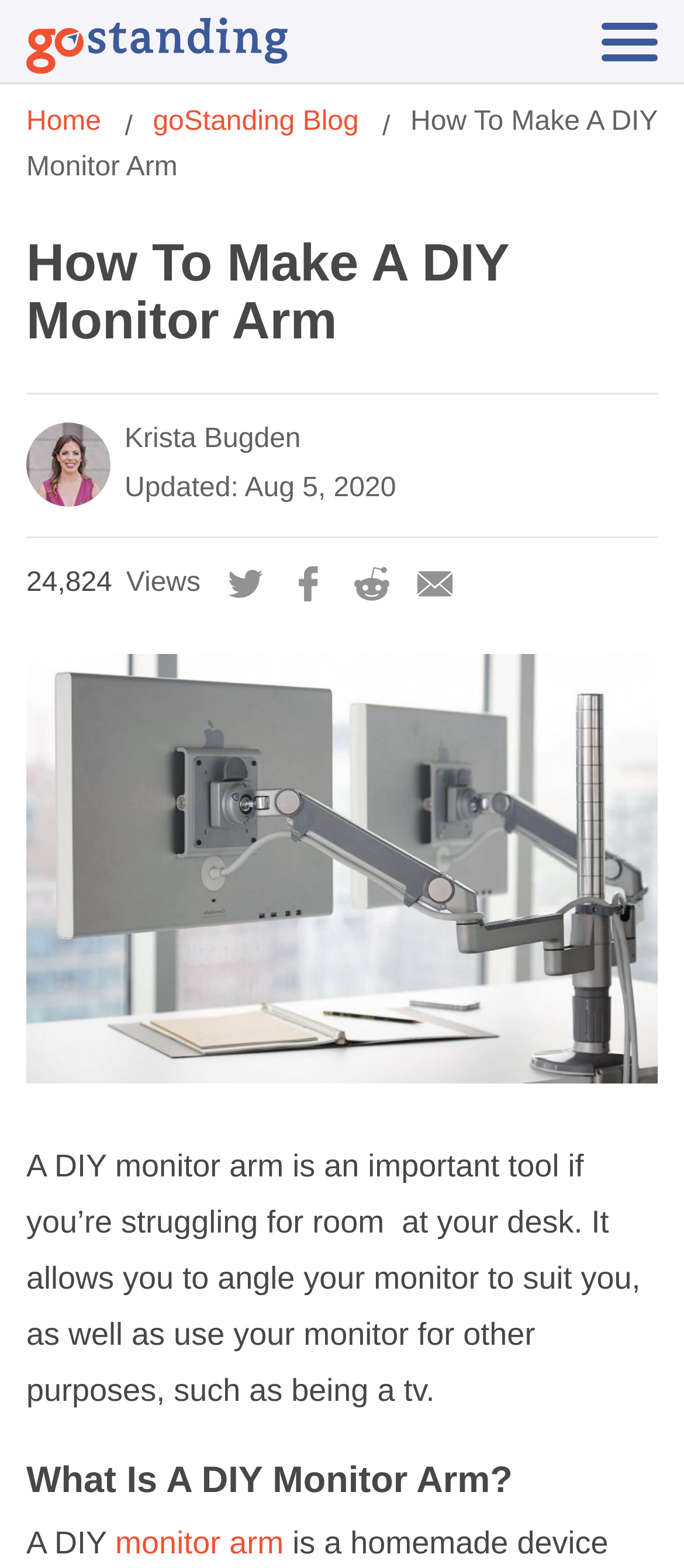Specify the bounding box coordinates (top-left x, top-left y, bottom-right x, bottom-right y) of the UI element in the screenshot that matches this description: Home

[0.038, 0.068, 0.159, 0.087]